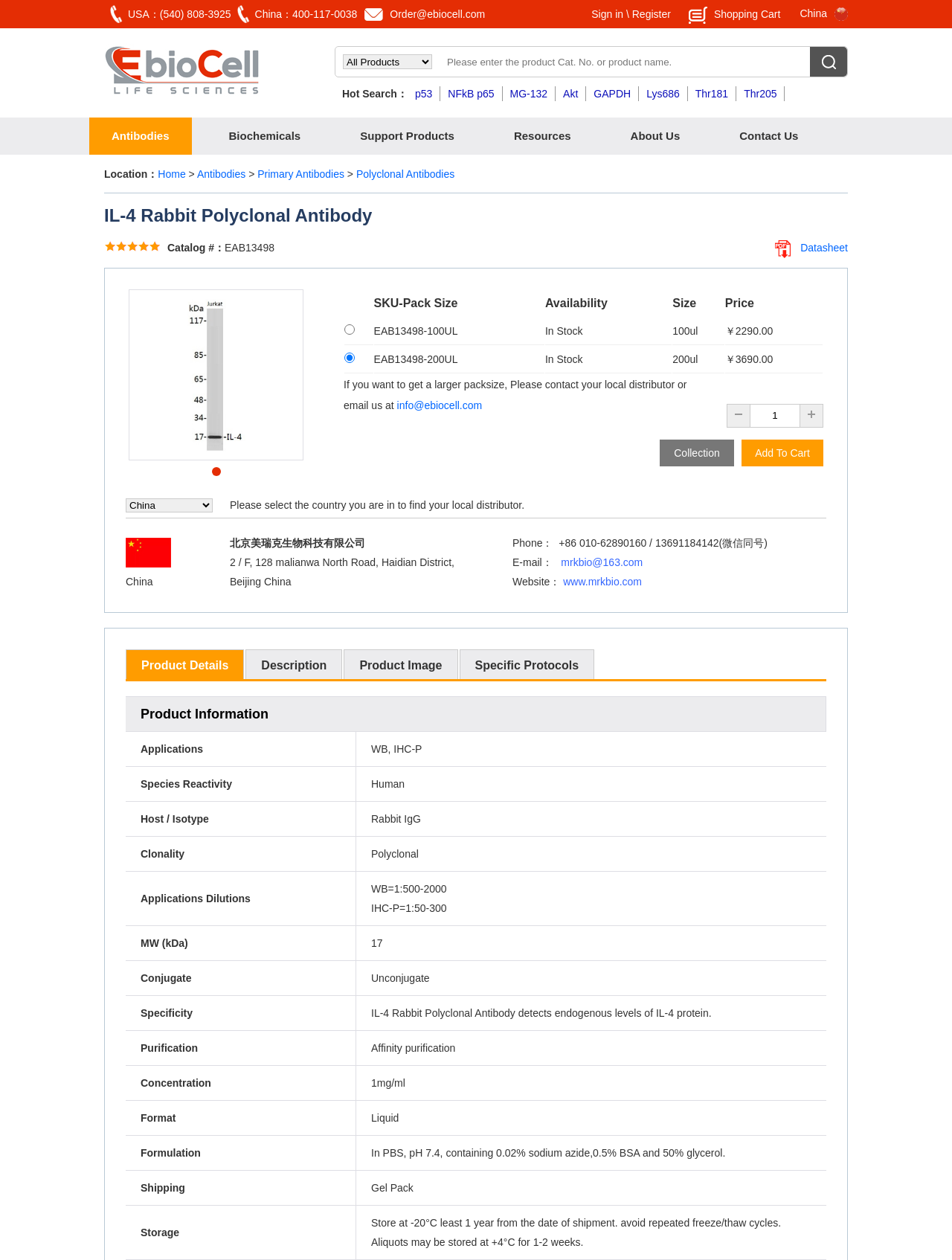Please provide a one-word or short phrase answer to the question:
What is the product name of the antibody?

IL-4 Rabbit Polyclonal Antibody